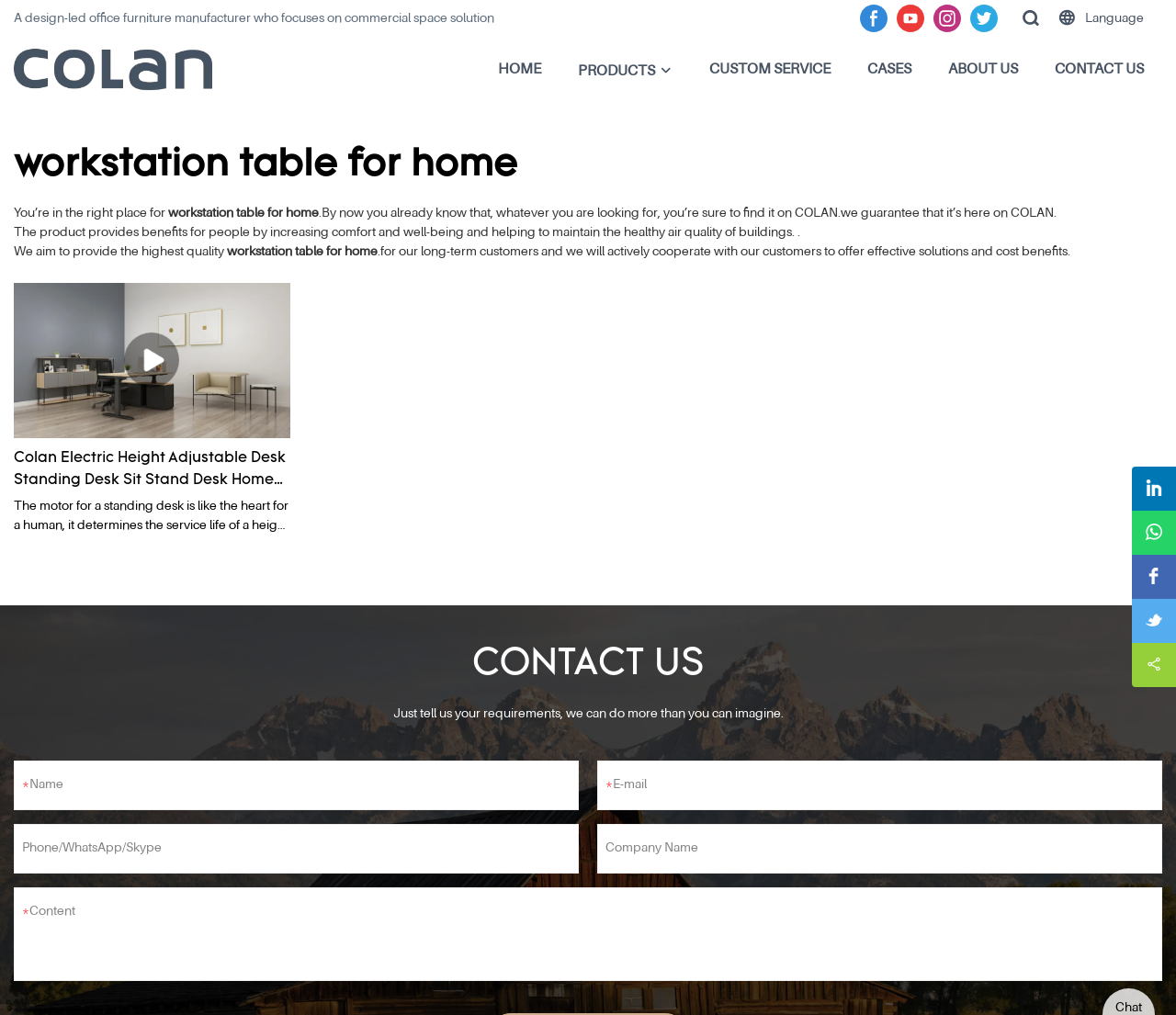What is the benefit of the workstation table?
Kindly answer the question with as much detail as you can.

According to the static text on the webpage, 'The product provides benefits for people by increasing comfort and well-being and helping to maintain the healthy air quality of buildings..', it is clear that one of the benefits of the workstation table is to increase comfort and well-being.